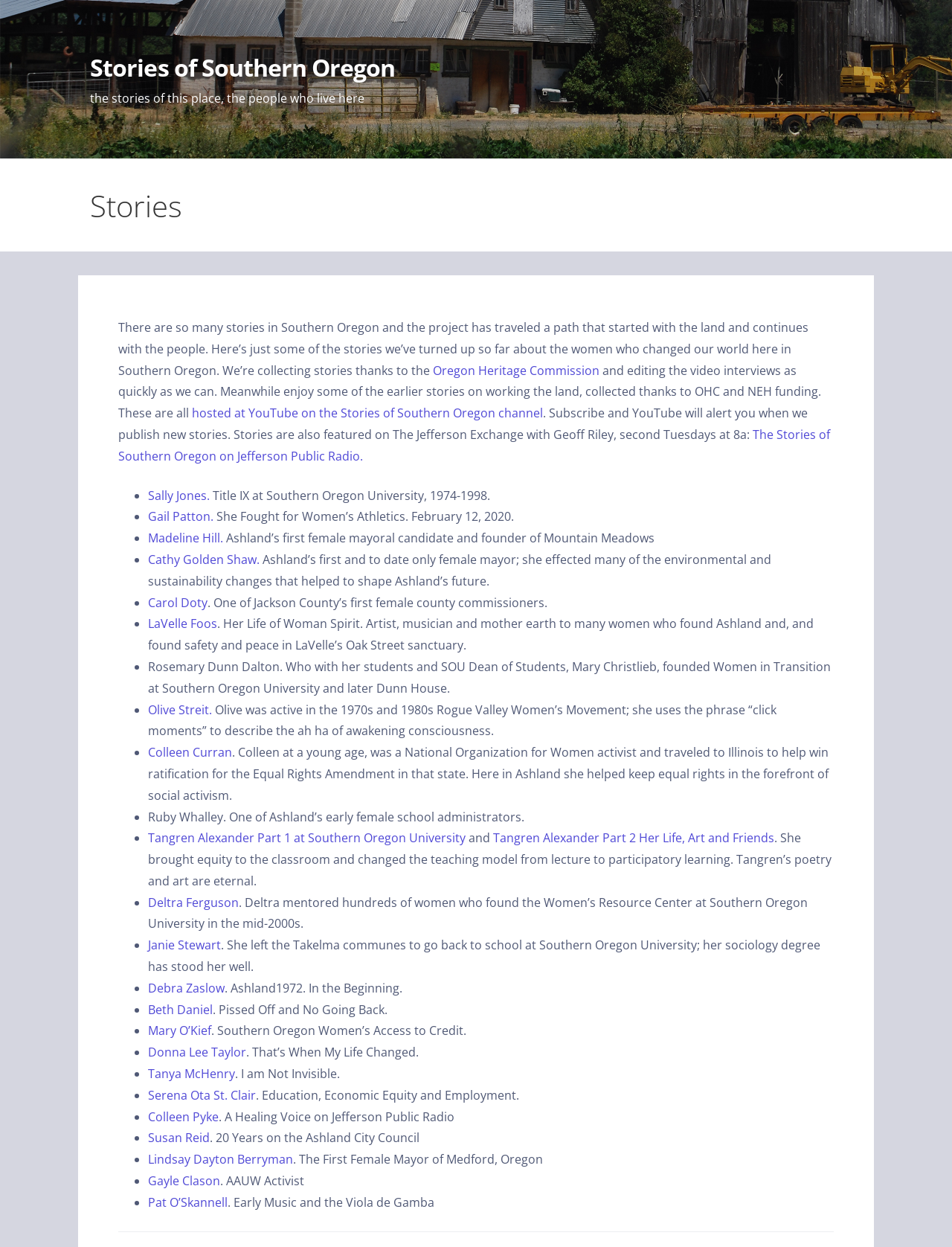Using the description: "Susan Reid", determine the UI element's bounding box coordinates. Ensure the coordinates are in the format of four float numbers between 0 and 1, i.e., [left, top, right, bottom].

[0.156, 0.906, 0.221, 0.919]